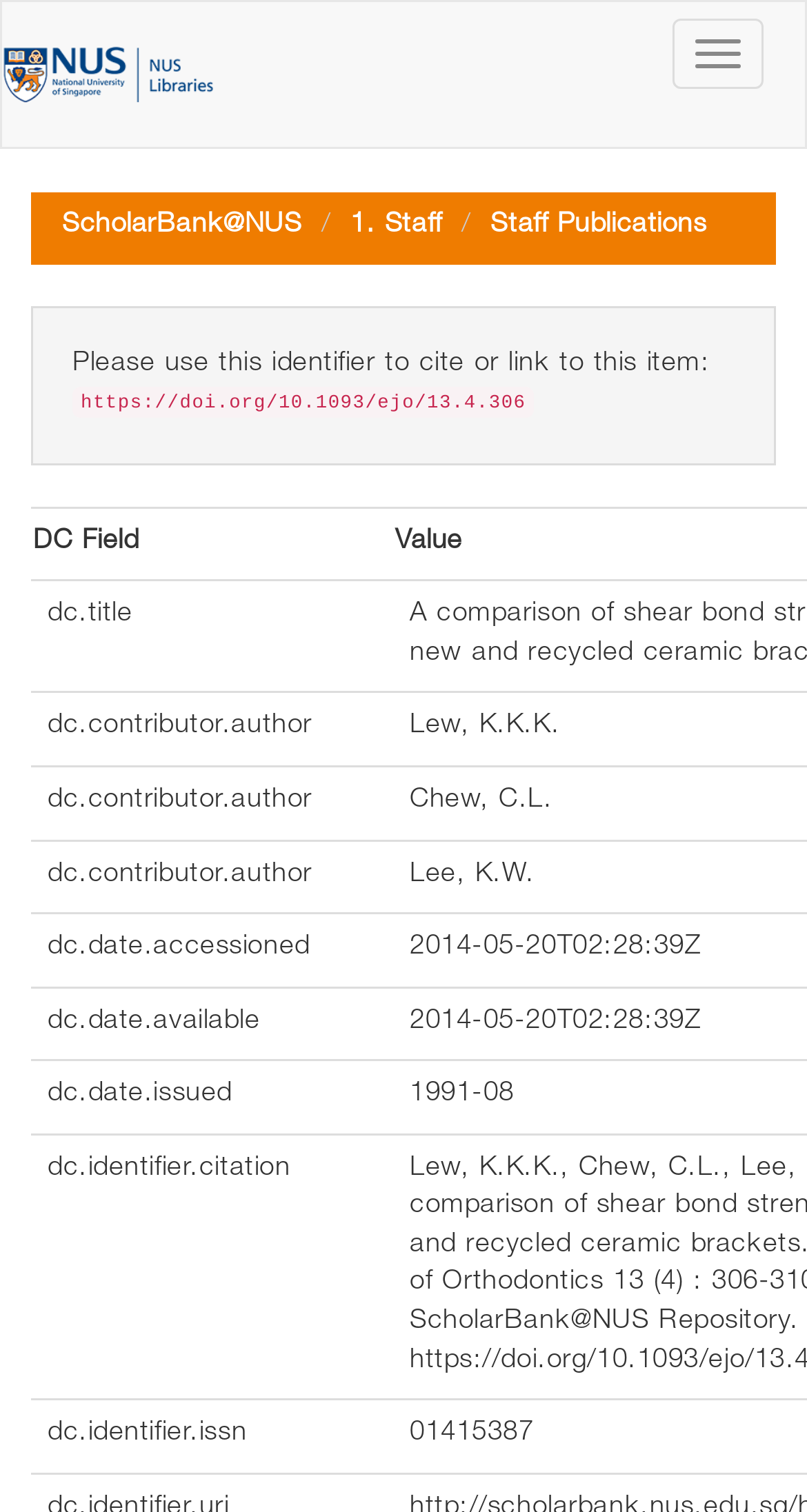How many authors are listed? Based on the screenshot, please respond with a single word or phrase.

3